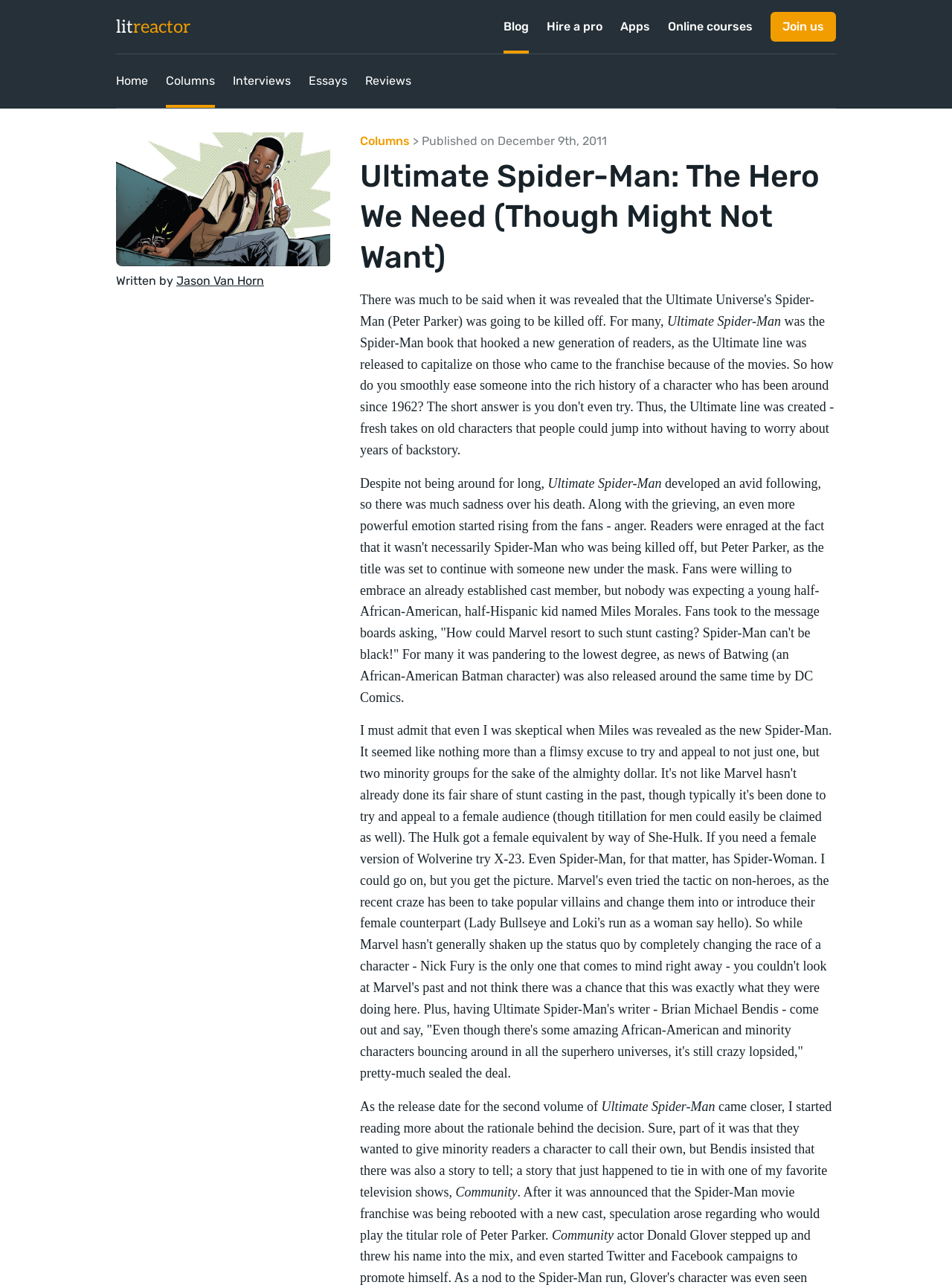Locate the bounding box of the UI element described in the following text: "Join us".

[0.809, 0.009, 0.878, 0.032]